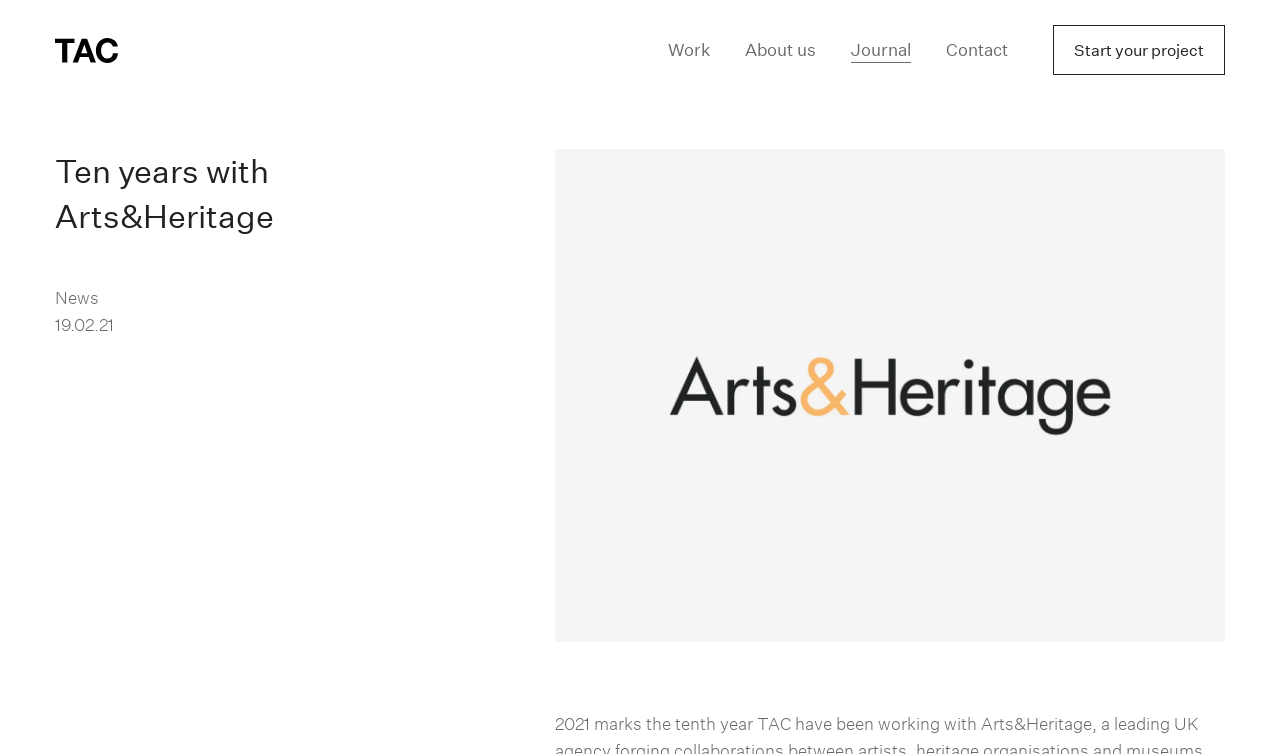Specify the bounding box coordinates of the element's area that should be clicked to execute the given instruction: "Go to the Work page". The coordinates should be four float numbers between 0 and 1, i.e., [left, top, right, bottom].

[0.522, 0.05, 0.555, 0.084]